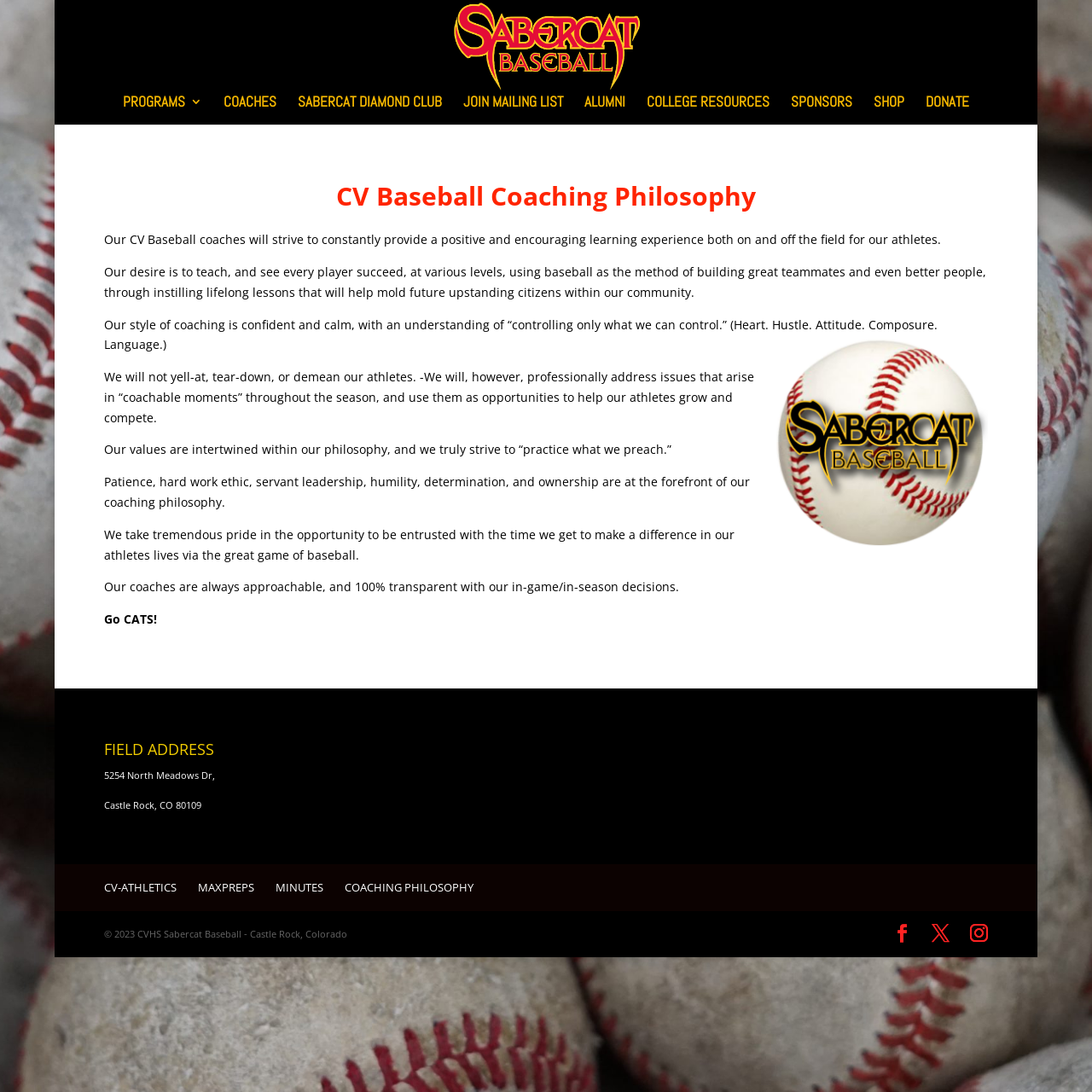Please provide a detailed answer to the question below by examining the image:
What is the name of the baseball team?

The name of the baseball team can be found in the top-left corner of the webpage, where it is written as 'Coaching Philosophy | CVHS Sabercat Baseball'. This is also the title of the webpage.